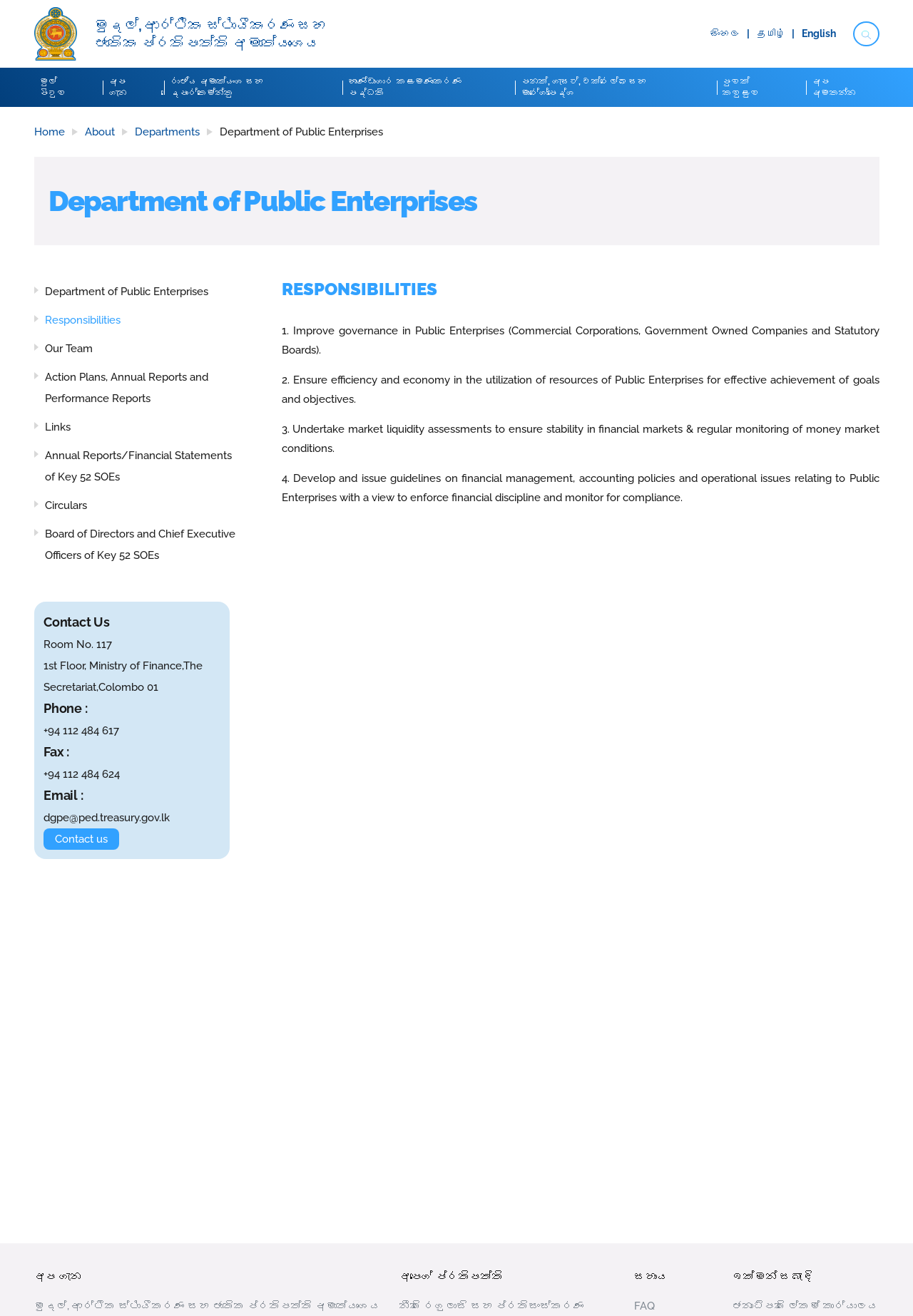Determine the title of the webpage and give its text content.

Department of Public Enterprises